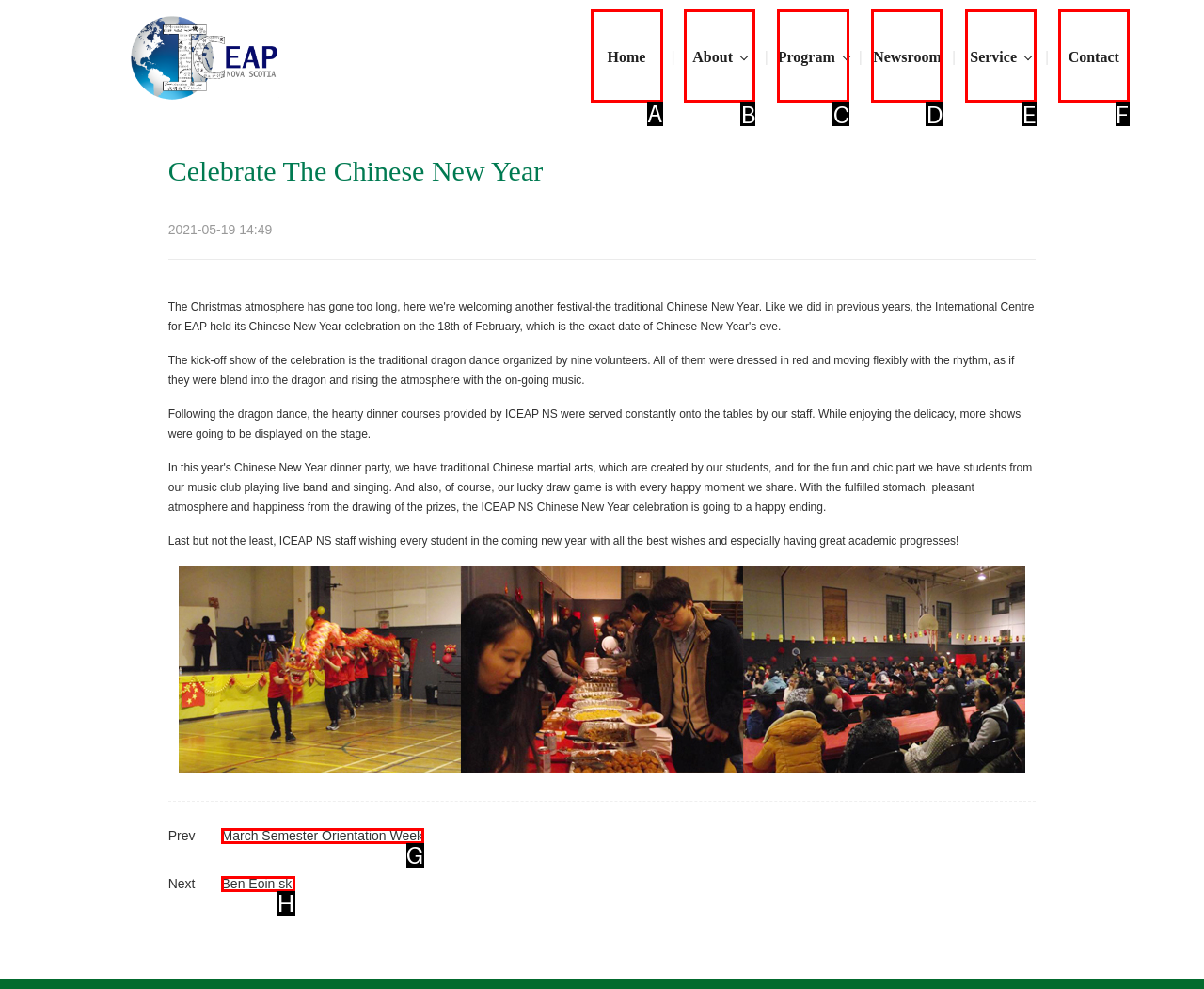Identify the correct option to click in order to accomplish the task: go to home page Provide your answer with the letter of the selected choice.

A